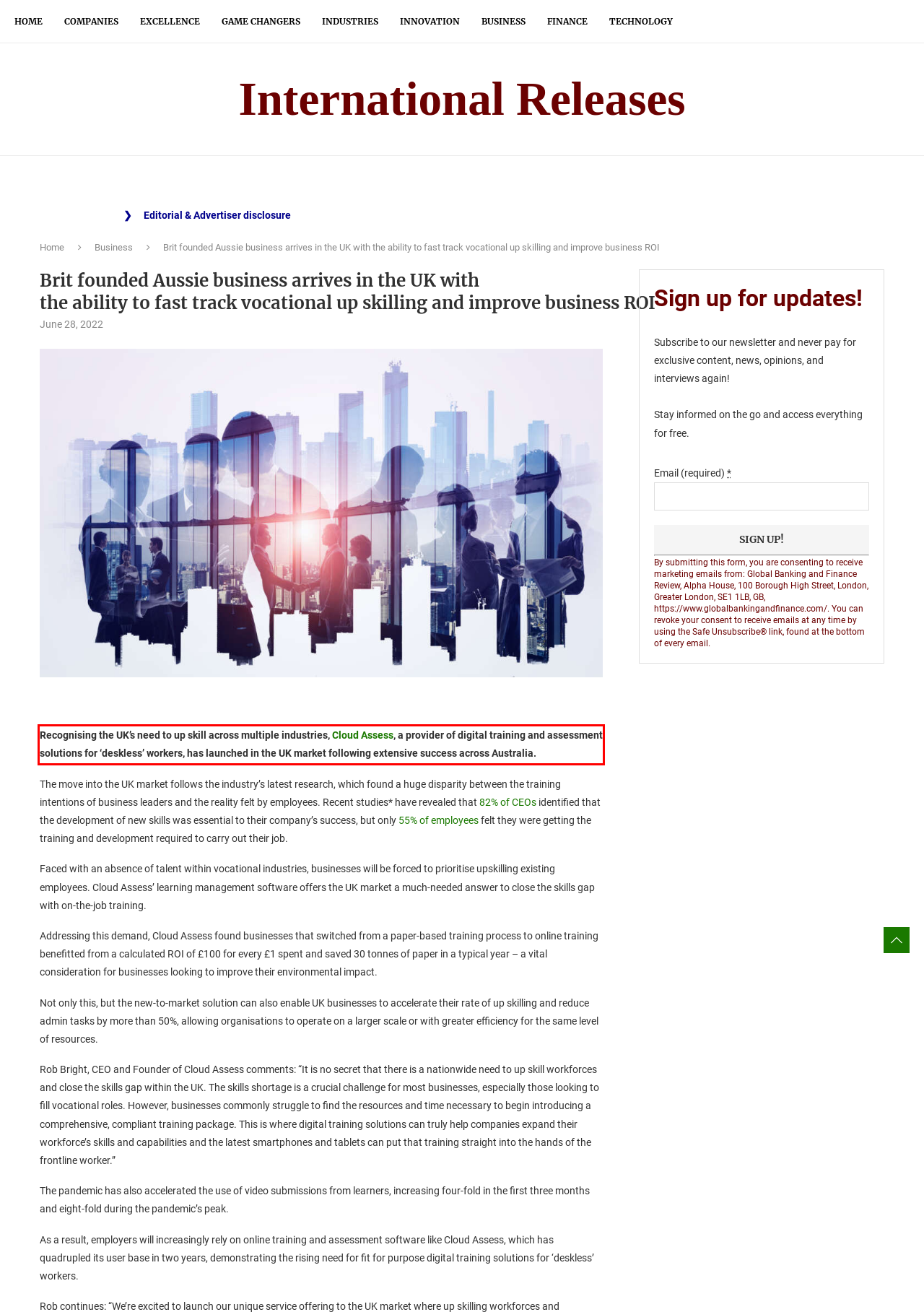Within the screenshot of a webpage, identify the red bounding box and perform OCR to capture the text content it contains.

Recognising the UK’s need to up skill across multiple industries, Cloud Assess, a provider of digital training and assessment solutions for ‘deskless’ workers, has launched in the UK market following extensive success across Australia.